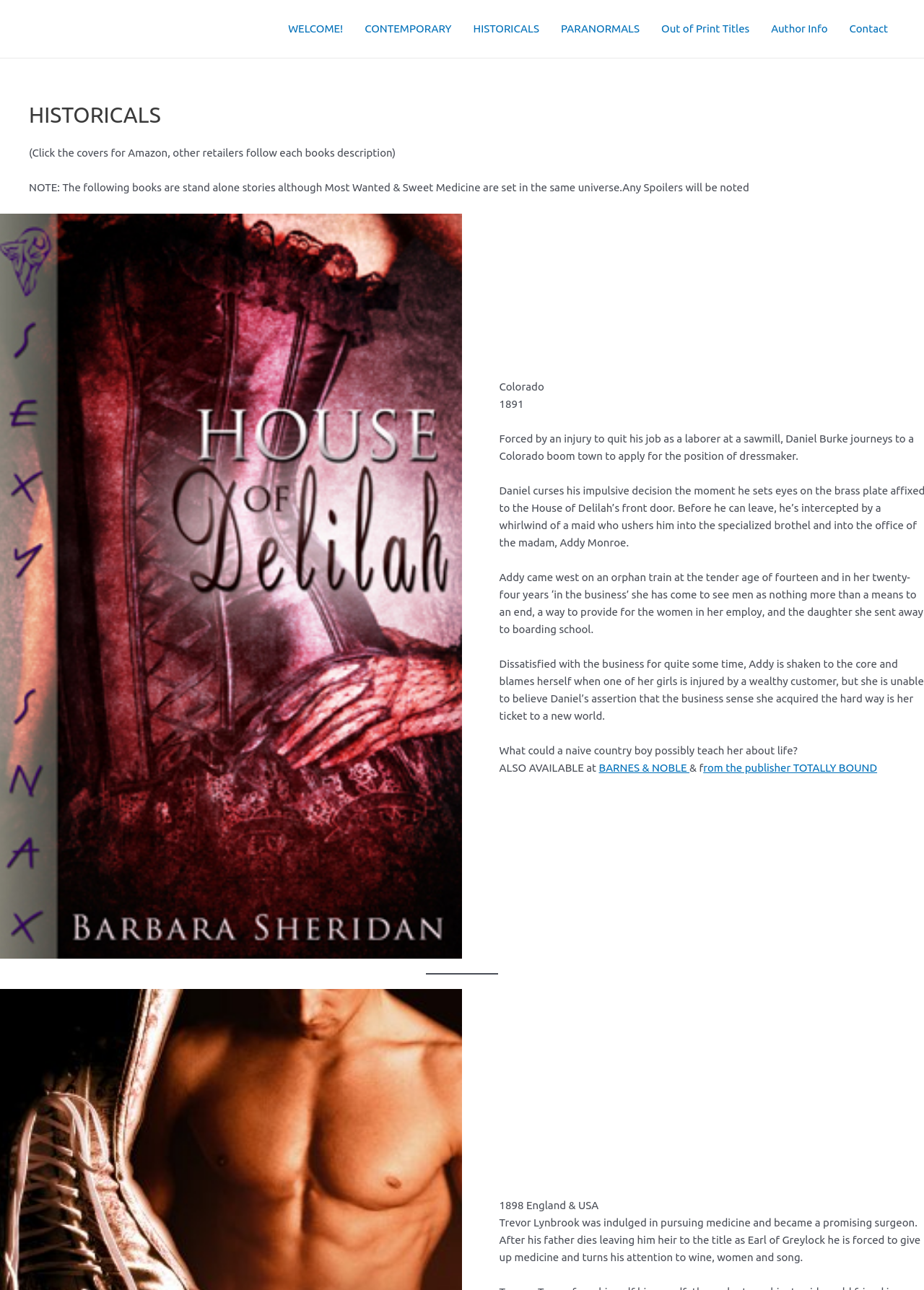Please give a one-word or short phrase response to the following question: 
What is Addy's business?

Running a brothel